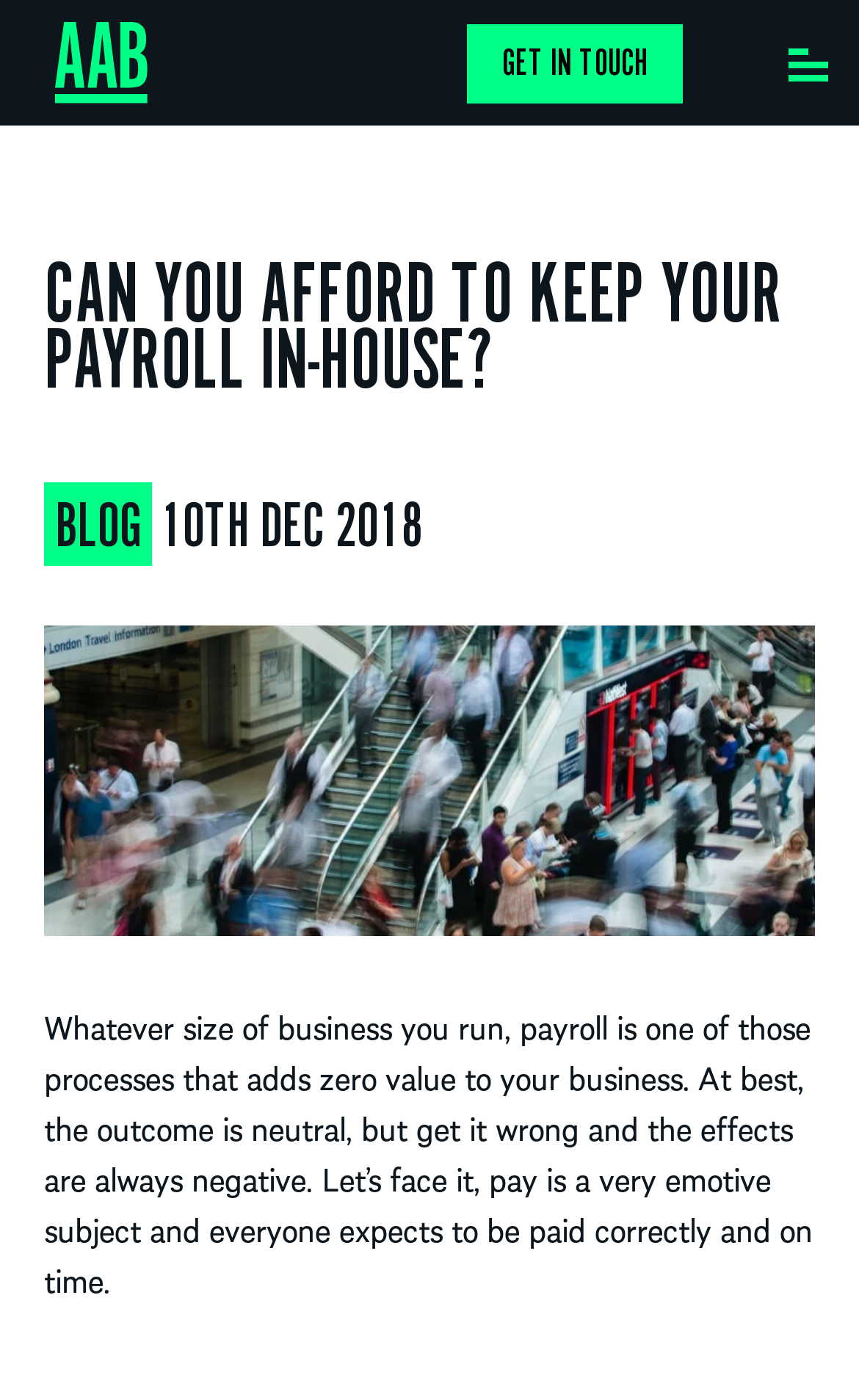Give the bounding box coordinates for the element described by: "parent_node: GET IN TOUCH aria-label="Menu"".

[0.918, 0.022, 0.964, 0.058]